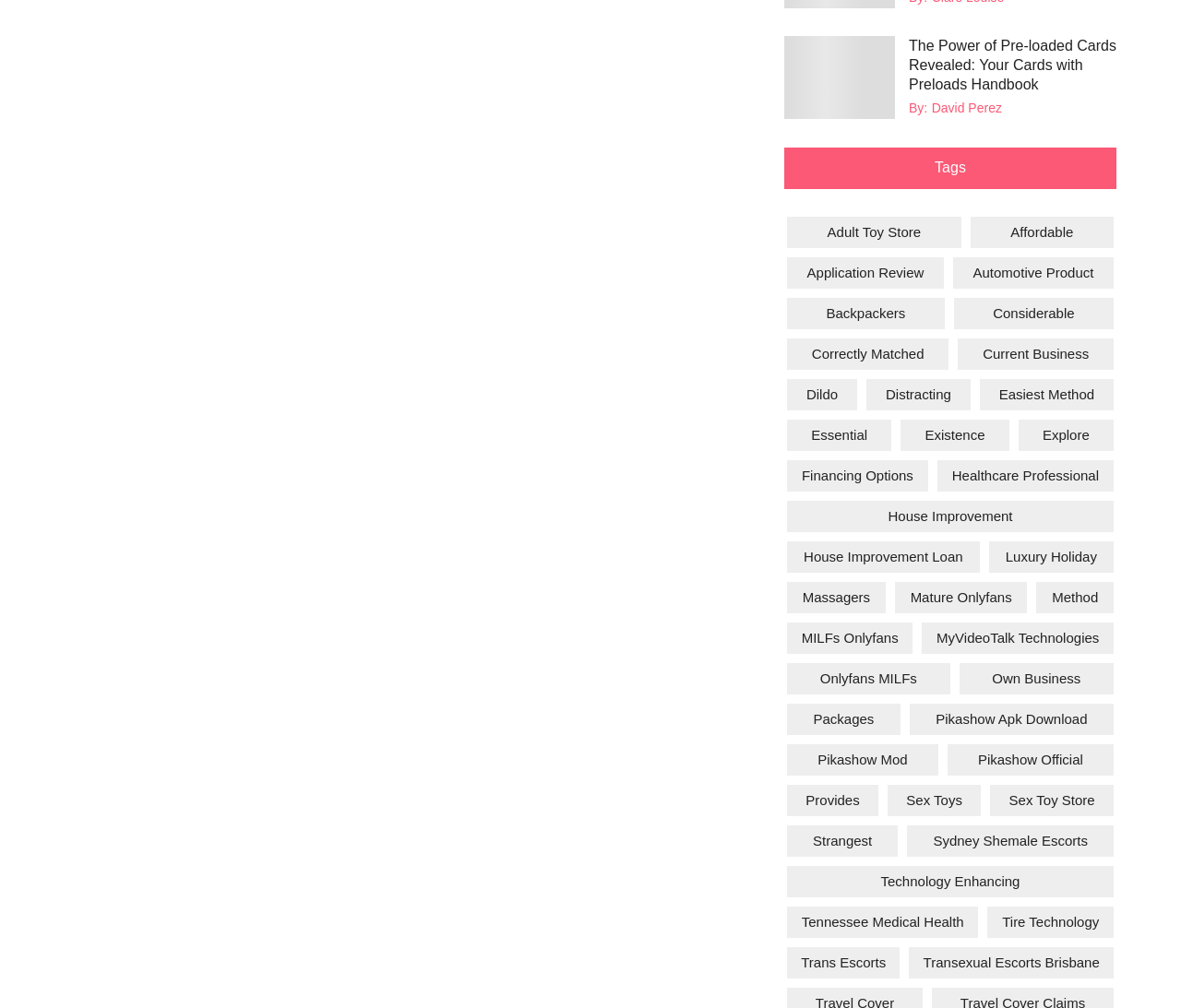Highlight the bounding box coordinates of the element you need to click to perform the following instruction: "Click on the 'Celtic Thunder’s Emmet Cahill to perform in Richmond' link."

None